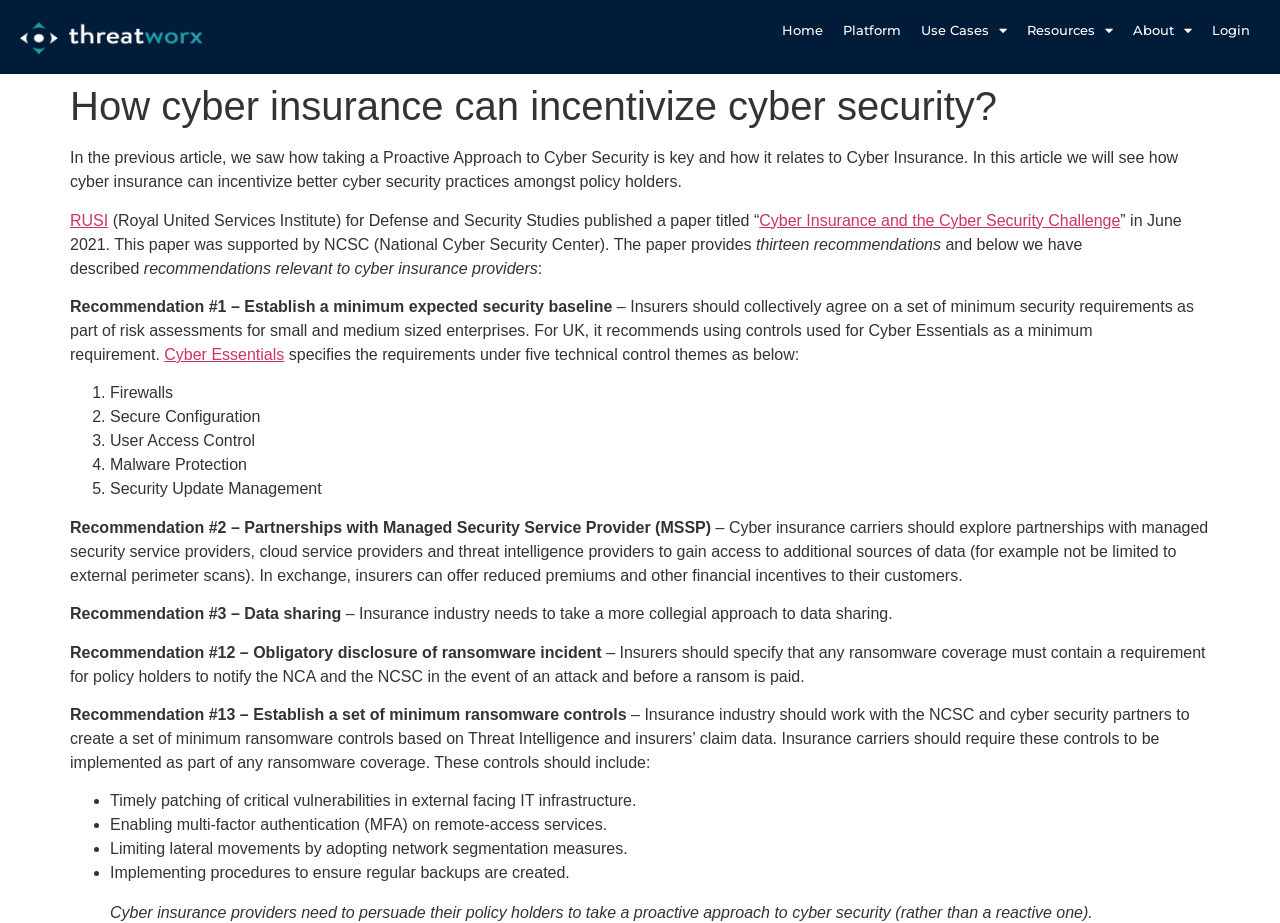Provide a one-word or short-phrase answer to the question:
How many links are in the top navigation menu?

5